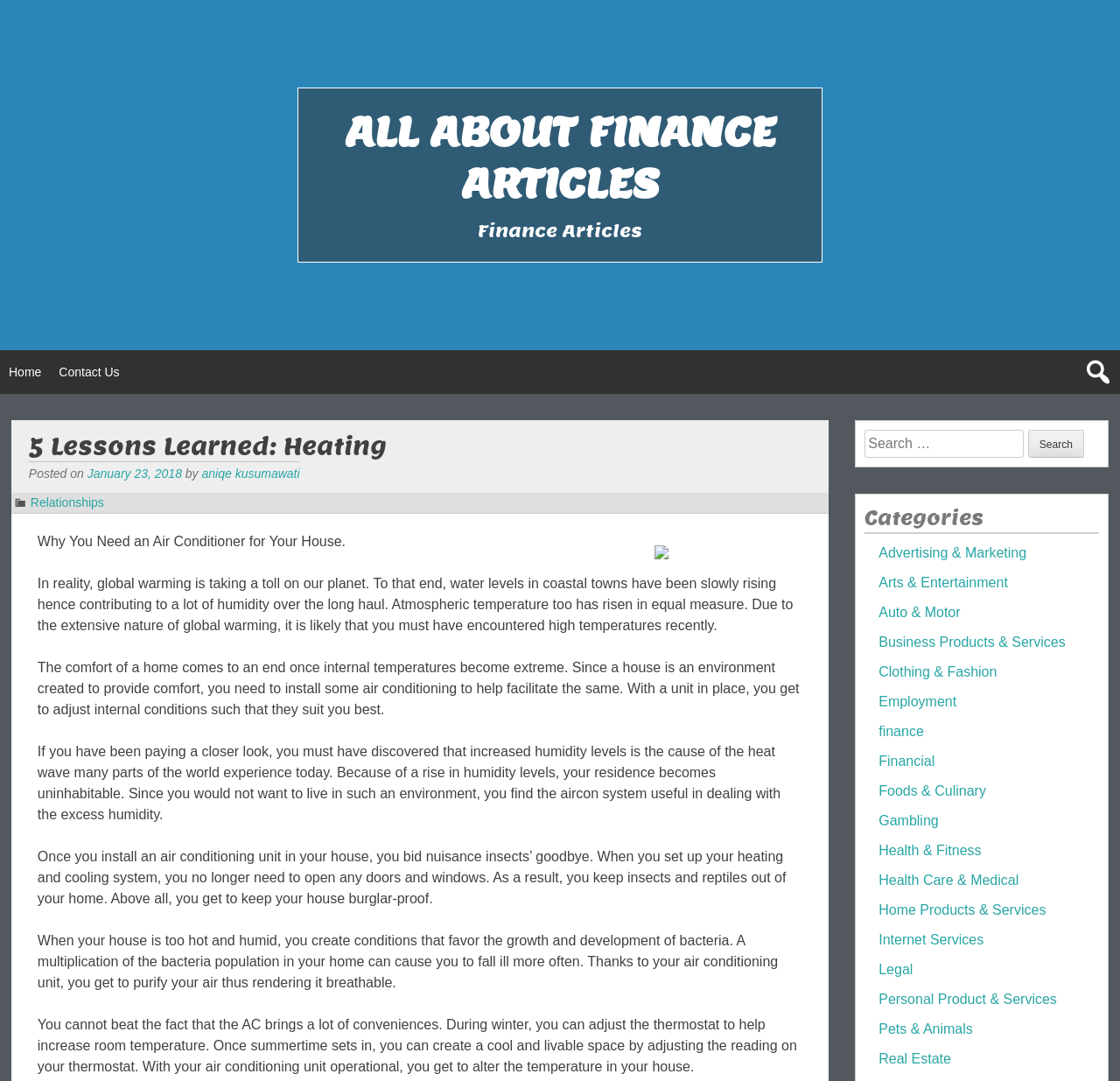Determine the bounding box of the UI element mentioned here: "All About Finance Articles". The coordinates must be in the format [left, top, right, bottom] with values ranging from 0 to 1.

[0.308, 0.098, 0.692, 0.194]